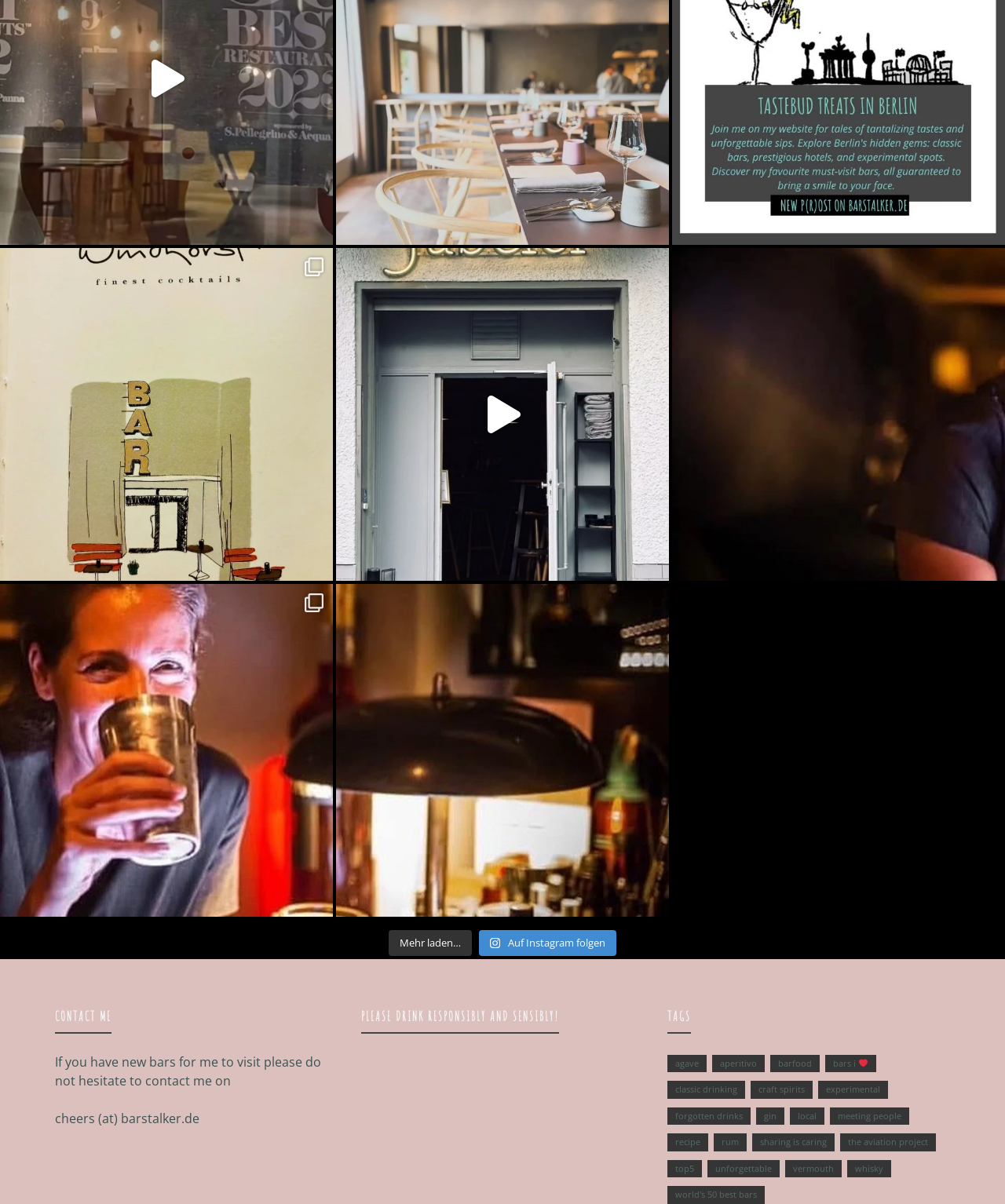What is the email address to contact the author?
Refer to the image and give a detailed answer to the query.

The email address to contact the author is mentioned in the 'CONTACT ME' section, which is located near the bottom of the webpage. The email address is 'cheers@barstalker.de'.